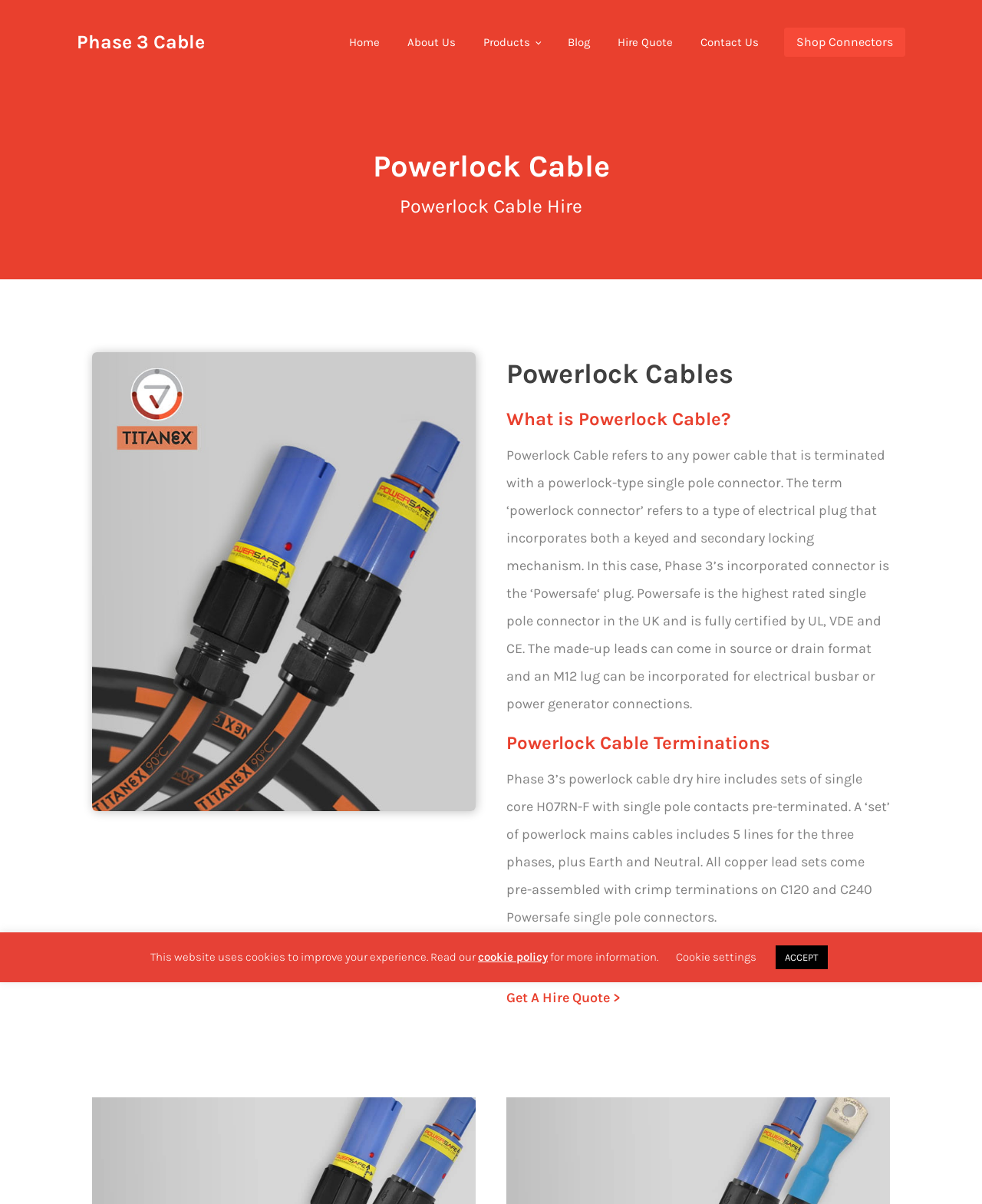Please find the bounding box coordinates for the clickable element needed to perform this instruction: "Click Phase 3 Cable link".

[0.078, 0.022, 0.209, 0.048]